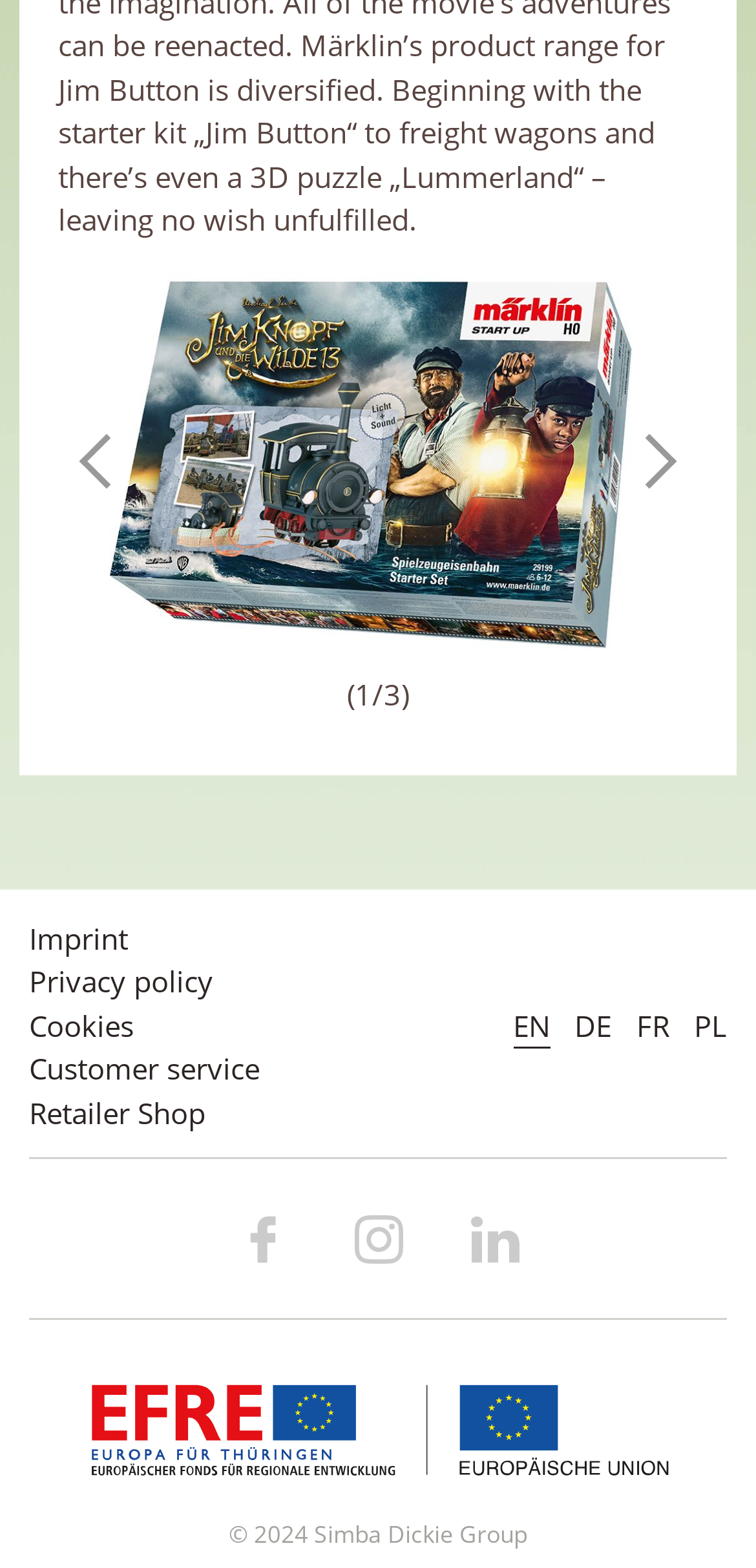What is the copyright year of the website?
Answer with a single word or phrase by referring to the visual content.

2024